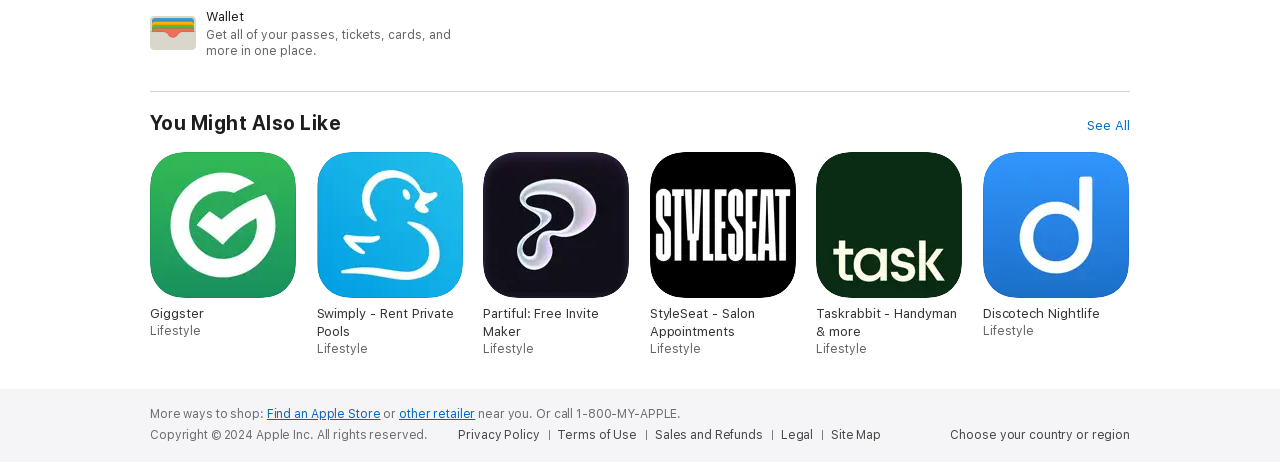Use a single word or phrase to answer the question: What are the available support options?

Privacy Policy, Terms of Use, Sales and Refunds, Legal, Site Map